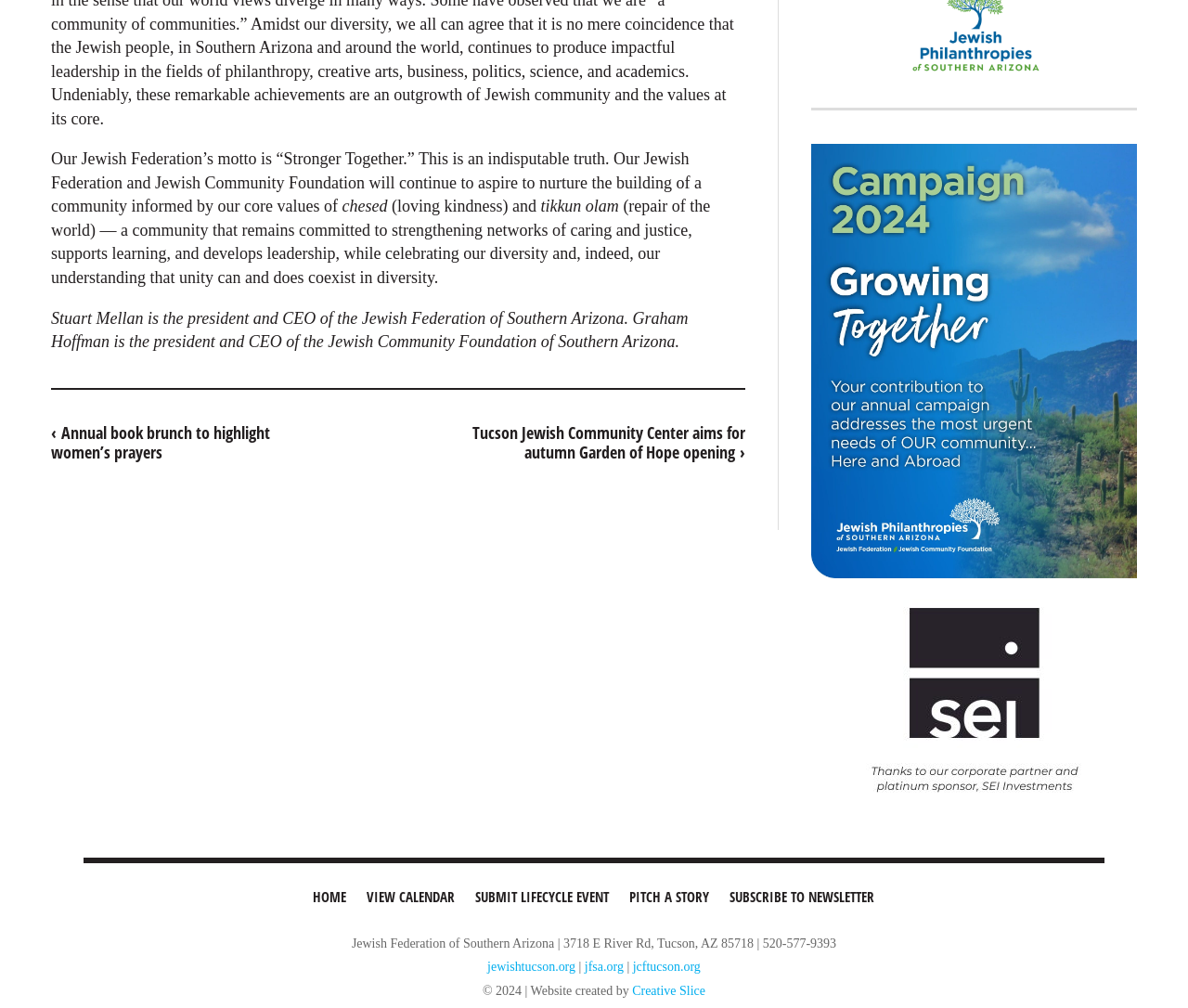Find the bounding box coordinates of the area that needs to be clicked in order to achieve the following instruction: "Click the 'HOME' link". The coordinates should be specified as four float numbers between 0 and 1, i.e., [left, top, right, bottom].

[0.257, 0.87, 0.299, 0.91]